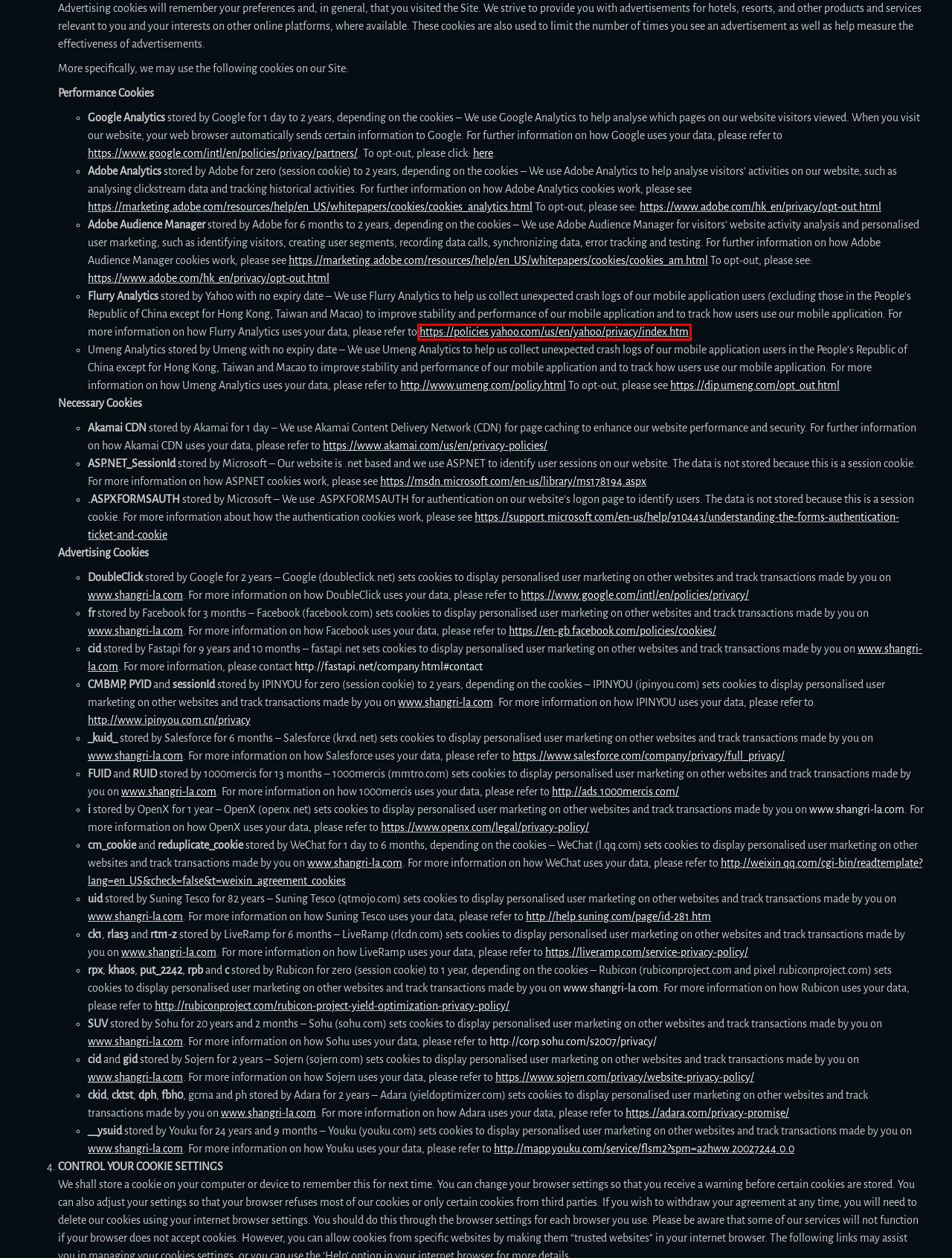You are provided with a screenshot of a webpage that includes a red rectangle bounding box. Please choose the most appropriate webpage description that matches the new webpage after clicking the element within the red bounding box. Here are the candidates:
A. Privacy Promise - ADARA
B. Salesforce Full Privacy Policy Statement - Salesforce.com
C. 优酷基本功能隐私政策
D. Yahoo
E. WeChat - Reset Password
F. OpenX Ad Exchange Privacy Policy | OpenX
G. An Overview of Forms Authentication (C#) | Microsoft Learn
H. 搜狐公司-搜狐

D